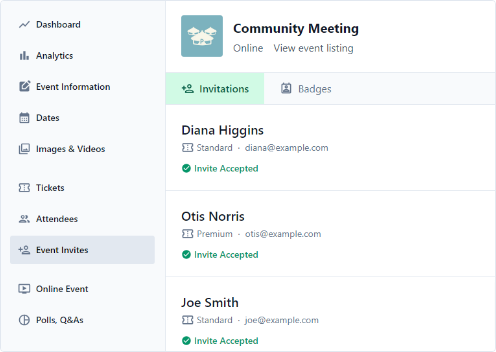How many attendees are listed in the 'Invitations' section?
Provide a detailed answer to the question, using the image to inform your response.

The 'Invitations' section lists three attendees: Diana Higgins, Otis Norris, and Joe Smith, each with their membership type and email address.